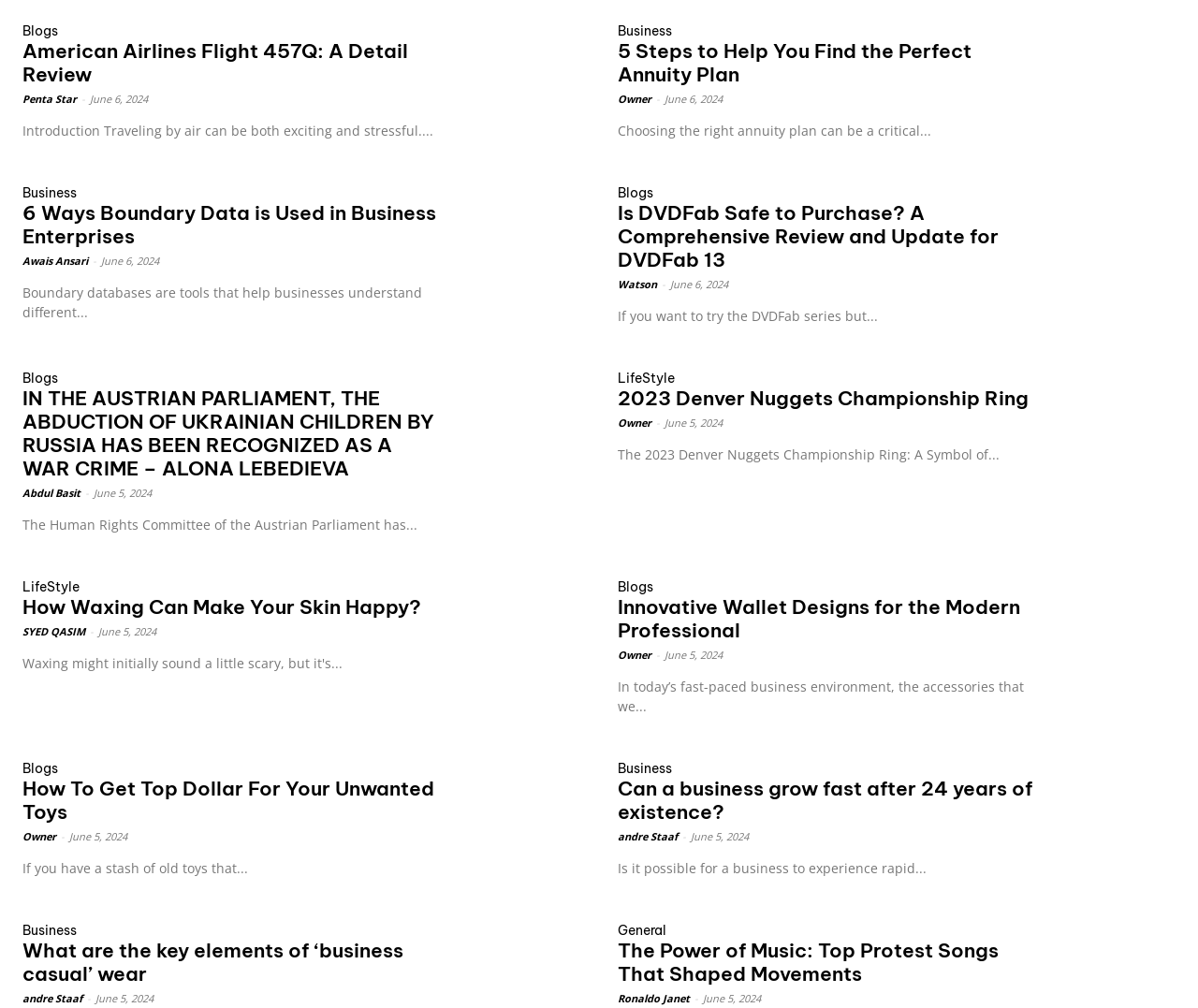Bounding box coordinates are specified in the format (top-left x, top-left y, bottom-right x, bottom-right y). All values are floating point numbers bounded between 0 and 1. Please provide the bounding box coordinate of the region this sentence describes: Abdul Basit

[0.019, 0.482, 0.067, 0.495]